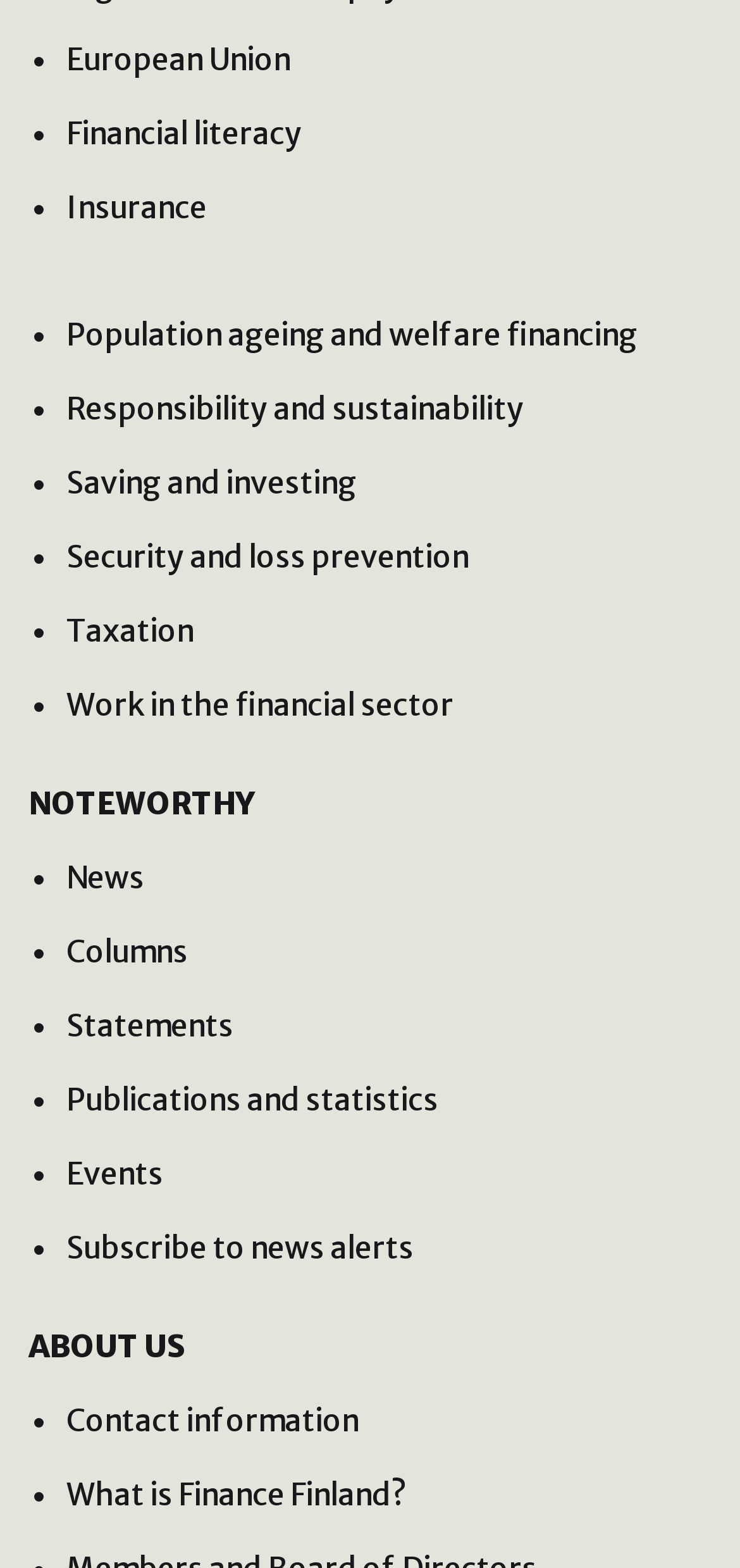Answer briefly with one word or phrase:
What is the category that 'Security and loss prevention' belongs to?

Financial literacy